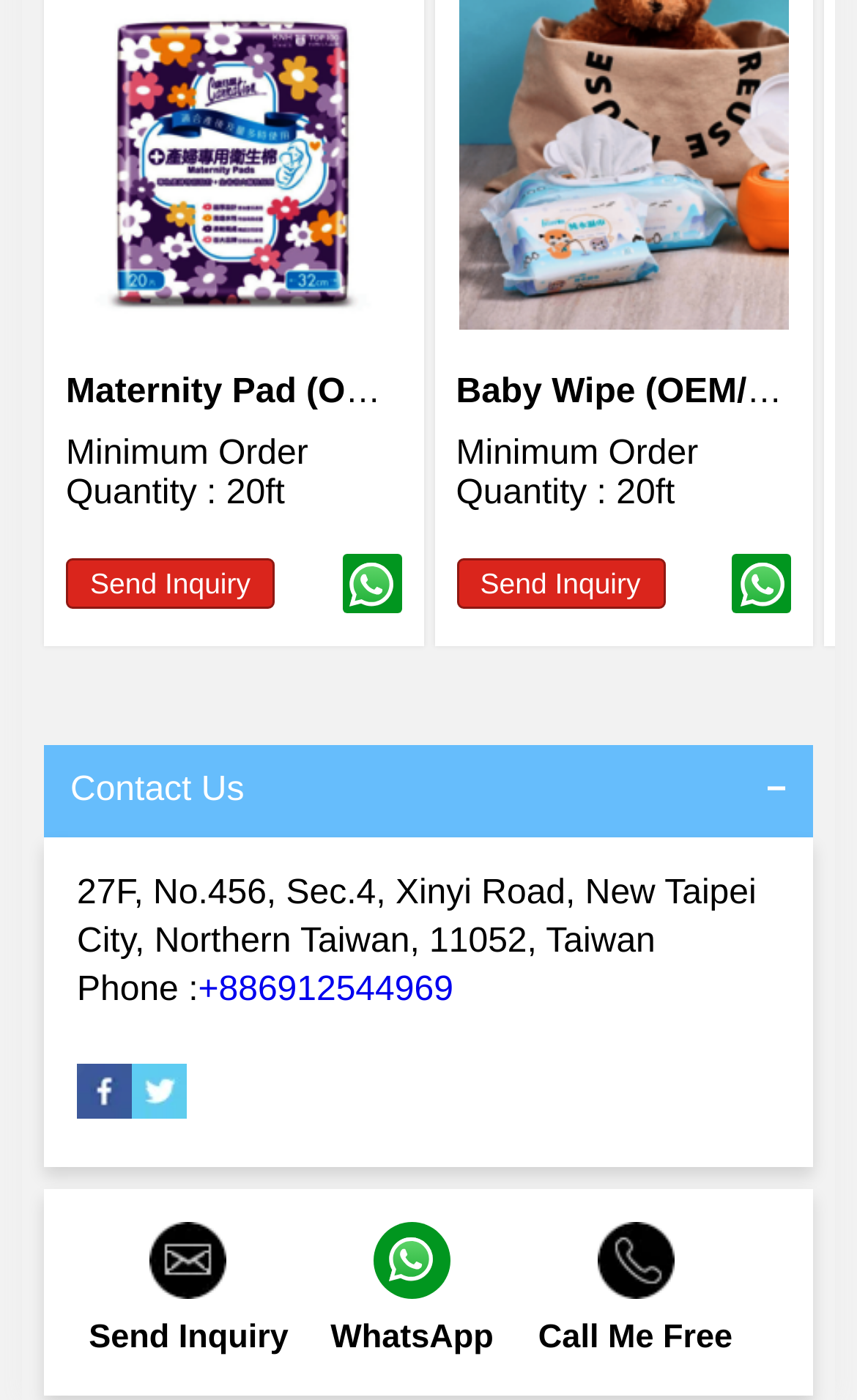What is the address of the company?
Please respond to the question with a detailed and thorough explanation.

The address of the company is provided in the contact information section at the bottom of the webpage.